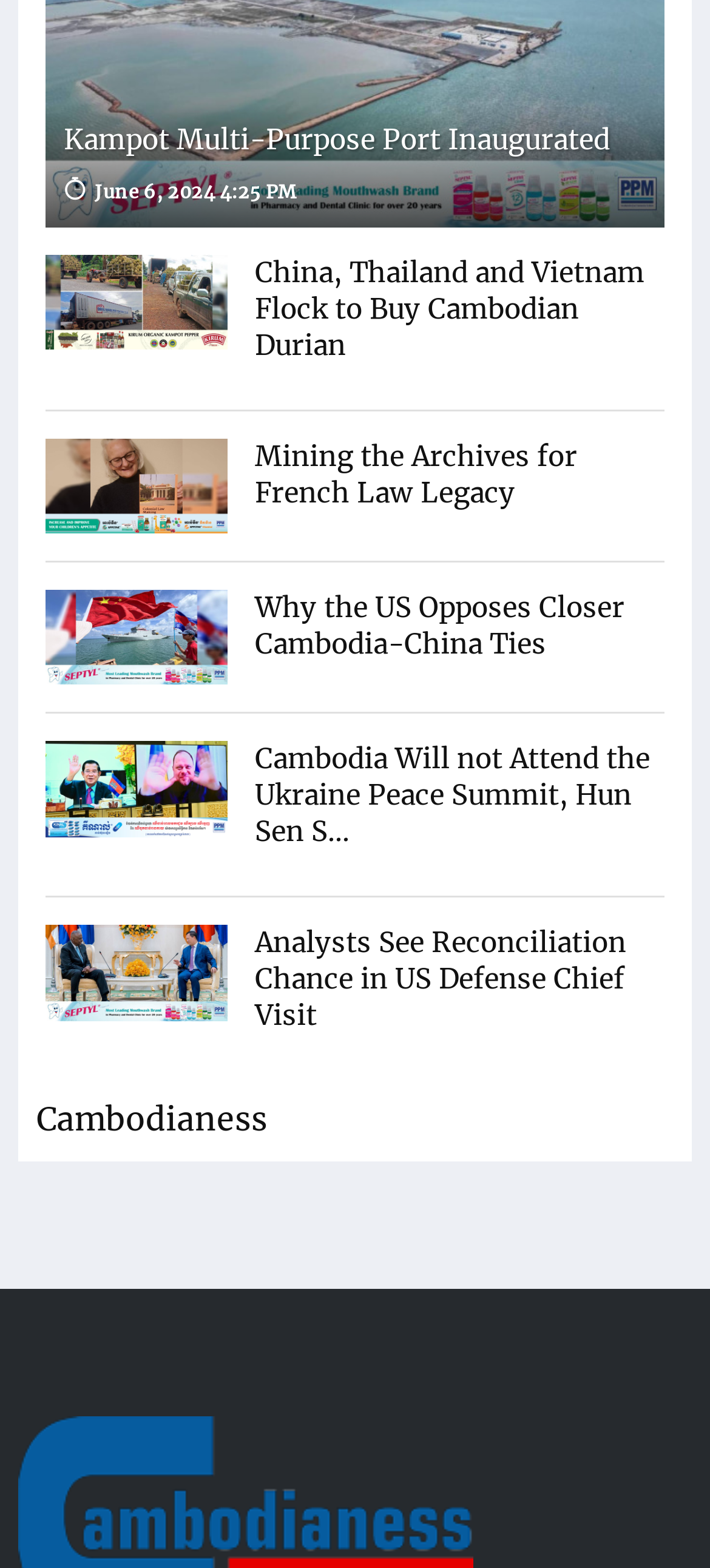Please identify the bounding box coordinates of the area that needs to be clicked to follow this instruction: "Explore news about Mining the Archives for French Law Legacy".

[0.064, 0.279, 0.321, 0.34]